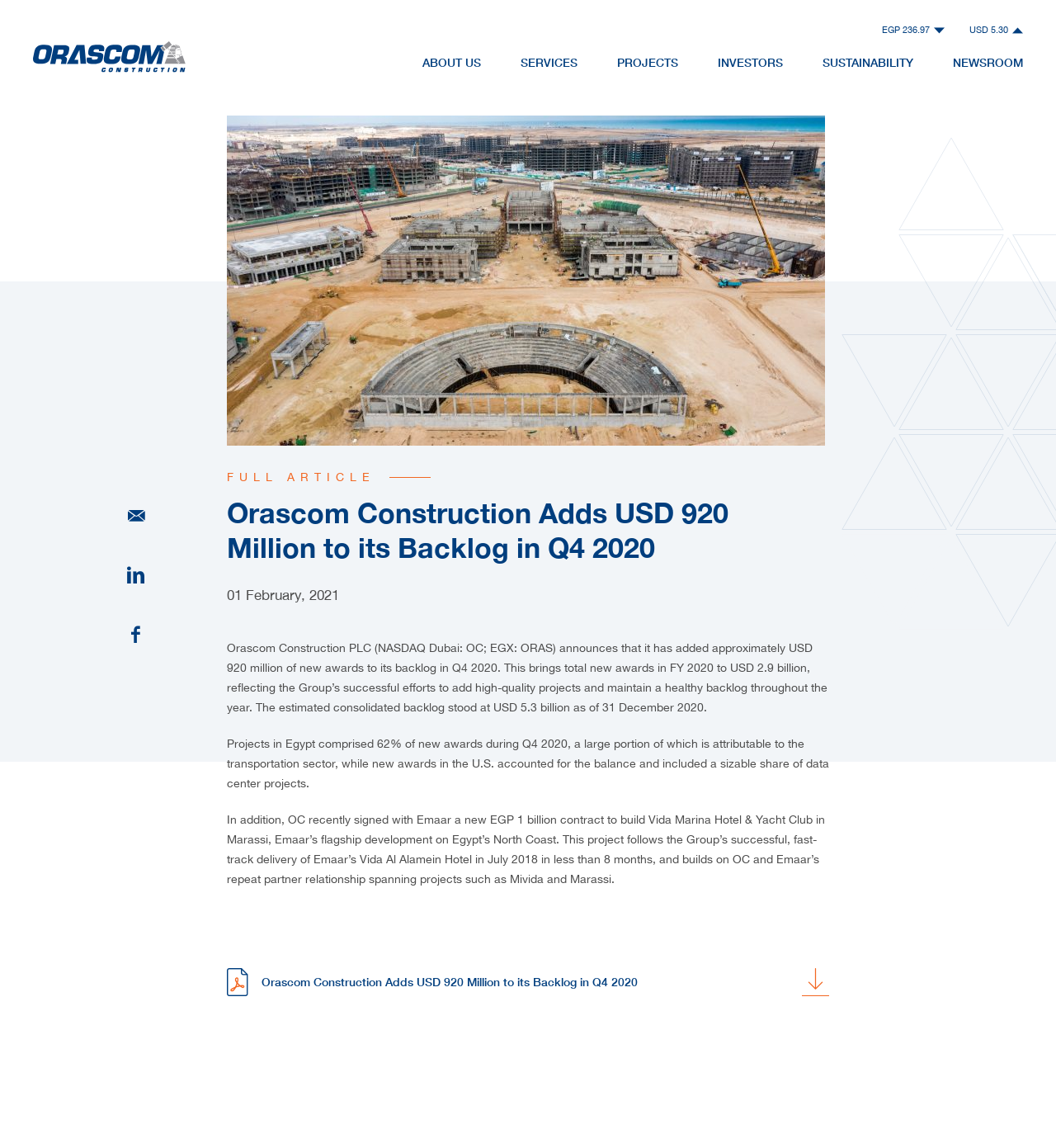Craft a detailed narrative of the webpage's structure and content.

The webpage appears to be a news article or press release from Orascom Construction, a construction company. At the top left corner, there is a small logo image and a link. Below this, there are two static text elements displaying currency exchange rates, EGP 236.97 and USD 5.30, positioned side by side.

The main navigation menu is located in the middle of the top section, consisting of six links: ABOUT US, SERVICES, PROJECTS, INVESTORS, SUSTAINABILITY, and NEWSROOM. These links are evenly spaced and horizontally aligned.

Below the navigation menu, there is a large image that takes up most of the width of the page. Above this image, there are three social media links, represented by icons, positioned in a row.

The main content of the article begins with a heading, "FULL ARTICLE", followed by the title of the article, "Orascom Construction Adds USD 920 Million to its Backlog in Q4 2020". The article is dated "01 February, 2021" and consists of three paragraphs of text. The first paragraph describes the company's addition of new awards to its backlog in Q4 2020, while the second paragraph provides more details on the projects in Egypt and the U.S. The third paragraph discusses a new contract with Emaar to build a hotel and yacht club in Marassi, Egypt.

At the bottom of the page, there is a repeated heading, "Orascom Construction Adds USD 920 Million to its Backlog in Q4 2020", and a link to the full article.